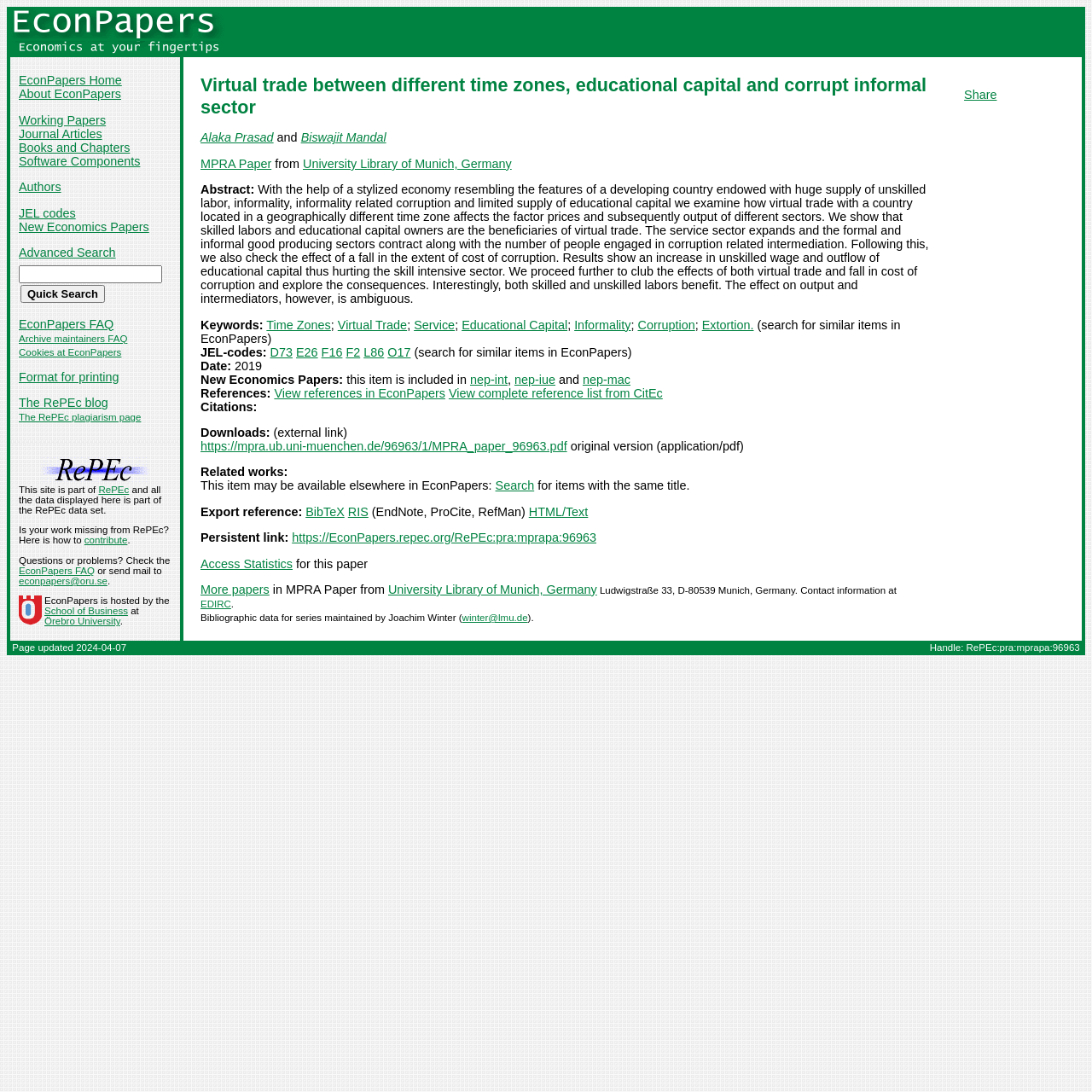Use the information in the screenshot to answer the question comprehensively: What is the topic of the paper related to?

The topic of the paper is related to economics, as it is published on a website called EconPapers and has keywords such as 'Time Zones', 'Virtual Trade', 'Service', 'Educational Capital', 'Informality', 'Corruption', and 'Extortion'.